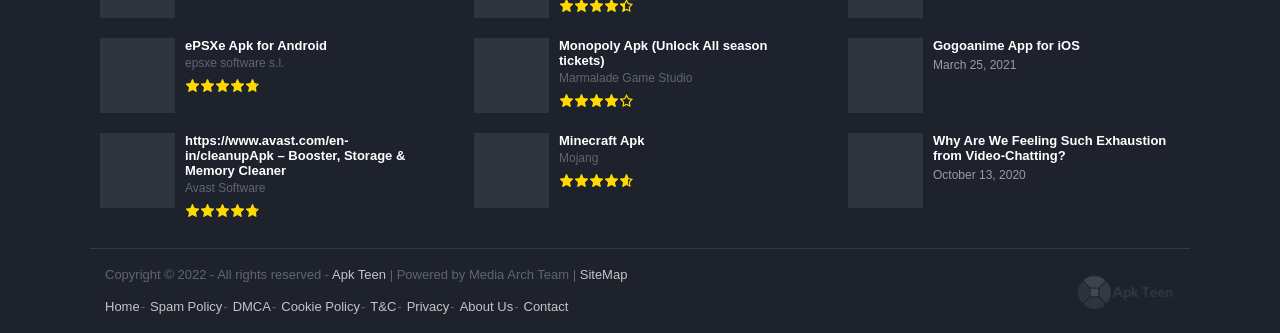Identify the bounding box for the described UI element: "About Us".

[0.359, 0.898, 0.401, 0.943]